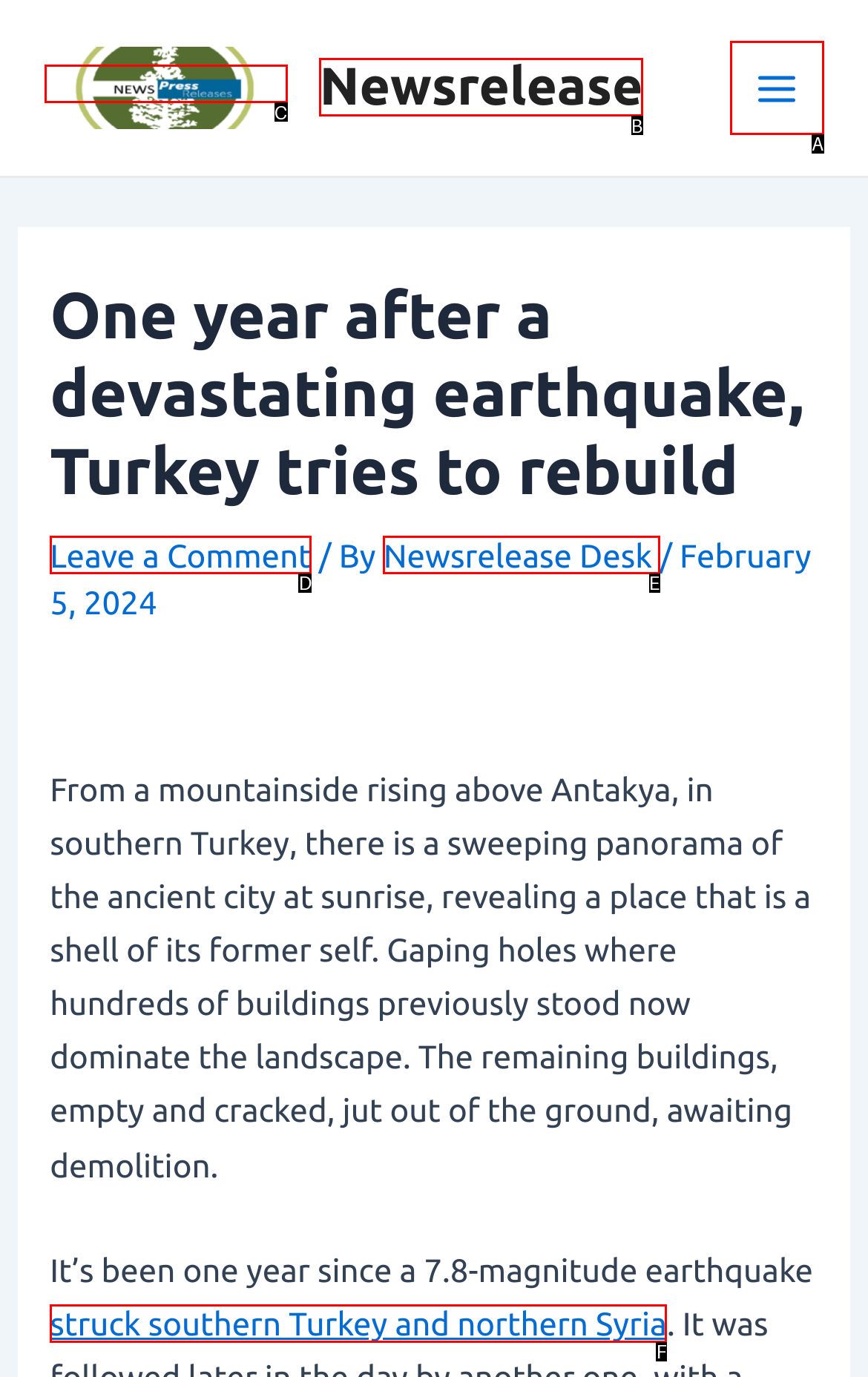Based on the description: Newsrelease Desk, find the HTML element that matches it. Provide your answer as the letter of the chosen option.

E